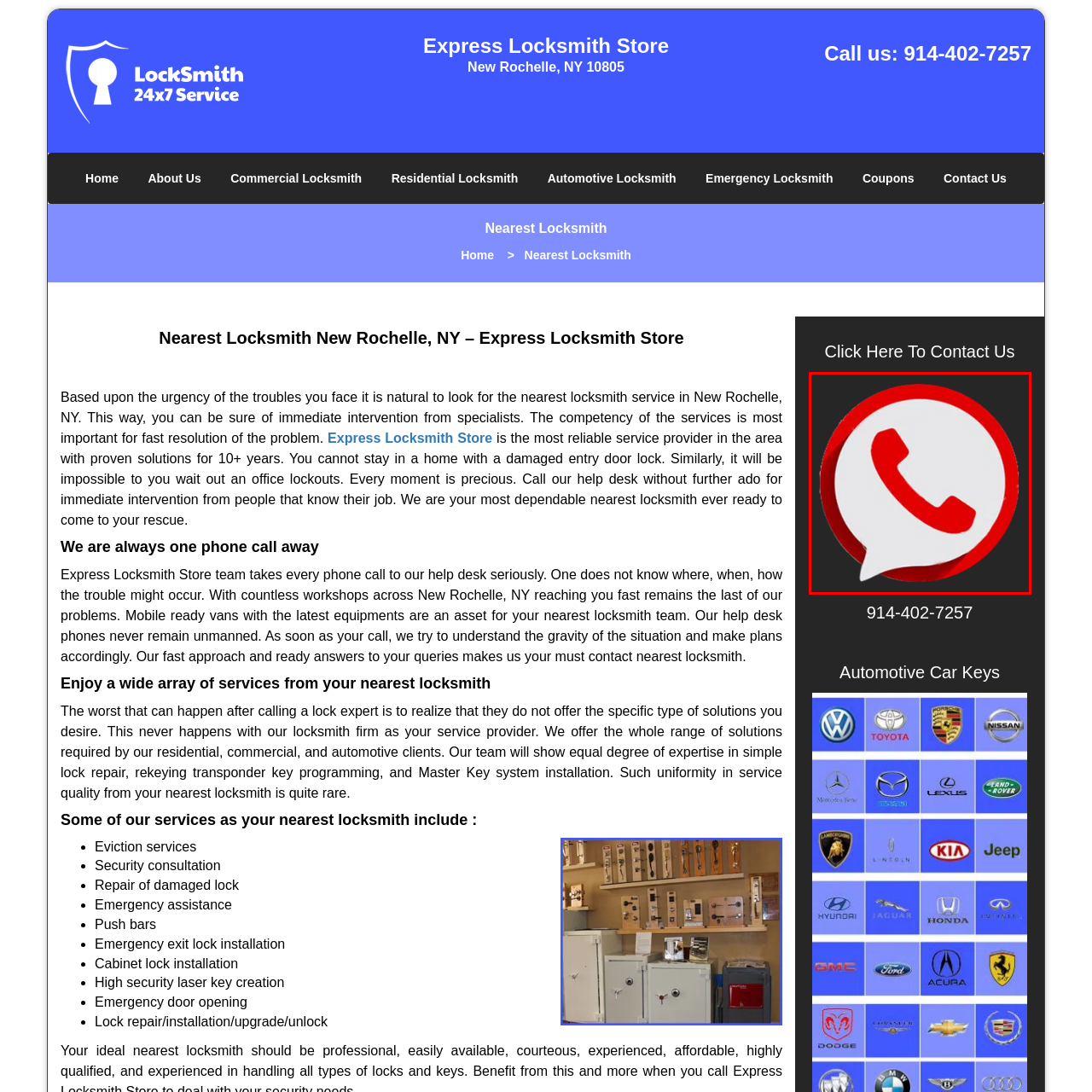What is the purpose of the telephone motif in the image?
Examine the content inside the red bounding box in the image and provide a thorough answer to the question based on that visual information.

The purpose of the telephone motif in the image is to convey immediate connection because the caption explains that the telephone motif suggests immediate connection, aligning with the business's promise of quick response times and accessible assistance, implying that the phone icon is meant to represent a prompt and readily available service.